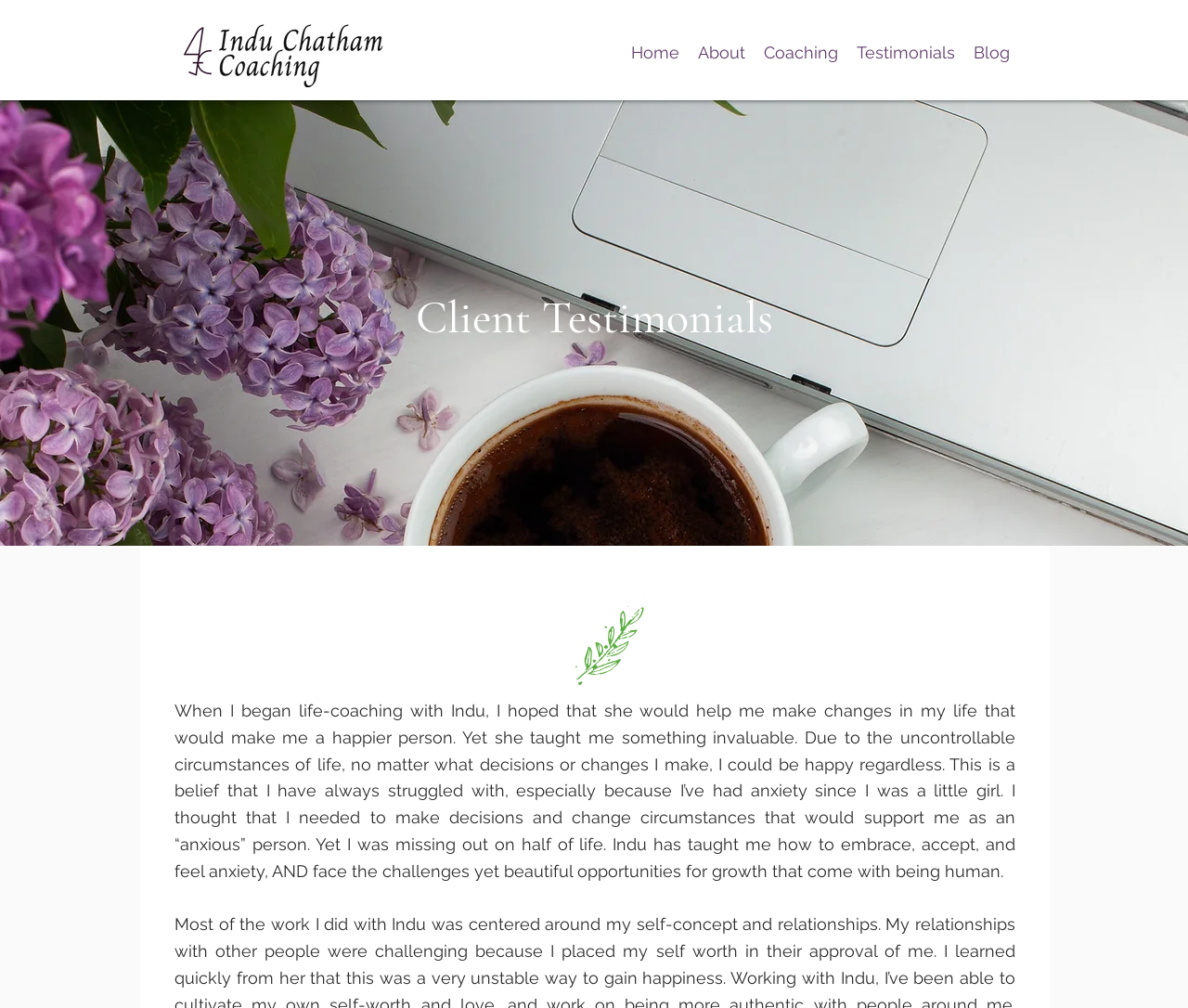Respond with a single word or phrase to the following question: How many navigation links are available?

5